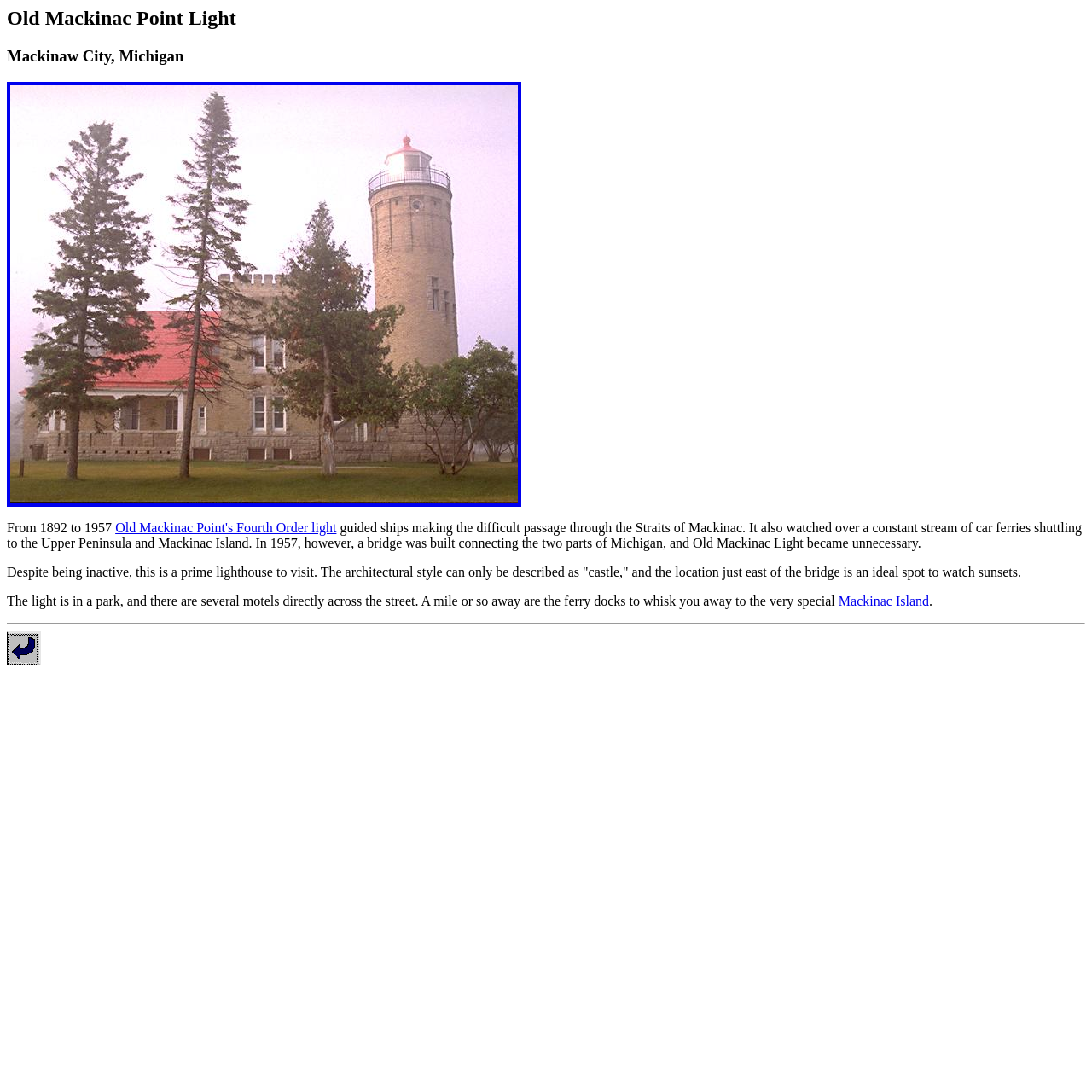Provide an in-depth caption for the webpage.

The webpage is about Old Mackinac Point Light, a lighthouse located in Mackinaw City, Michigan. At the top of the page, there are two headings, one with the title "Old Mackinac Point Light" and another with the location "Mackinaw City, Michigan". 

Below the headings, there is an image on the left side of the page, taking up about a quarter of the page's width. To the right of the image, there is a link and a short paragraph of text that describes the lighthouse's history, stating that it guided ships through the Straits of Mackinac from 1892 to 1957. 

Underneath this section, there is a link to more information about the lighthouse's Fourth Order light. Next to this link, there is a longer paragraph of text that explains how the lighthouse became unnecessary after a bridge was built in 1957, but it remains a popular tourist destination due to its unique "castle" architecture and ideal location for watching sunsets.

Further down the page, there is another paragraph of text that describes the lighthouse's surroundings, including a park and nearby motels. This paragraph also mentions the ferry docks, which are about a mile away, and includes a link to Mackinac Island. 

At the bottom of the page, there is a horizontal separator line, followed by another link and an image on the left side of the page.